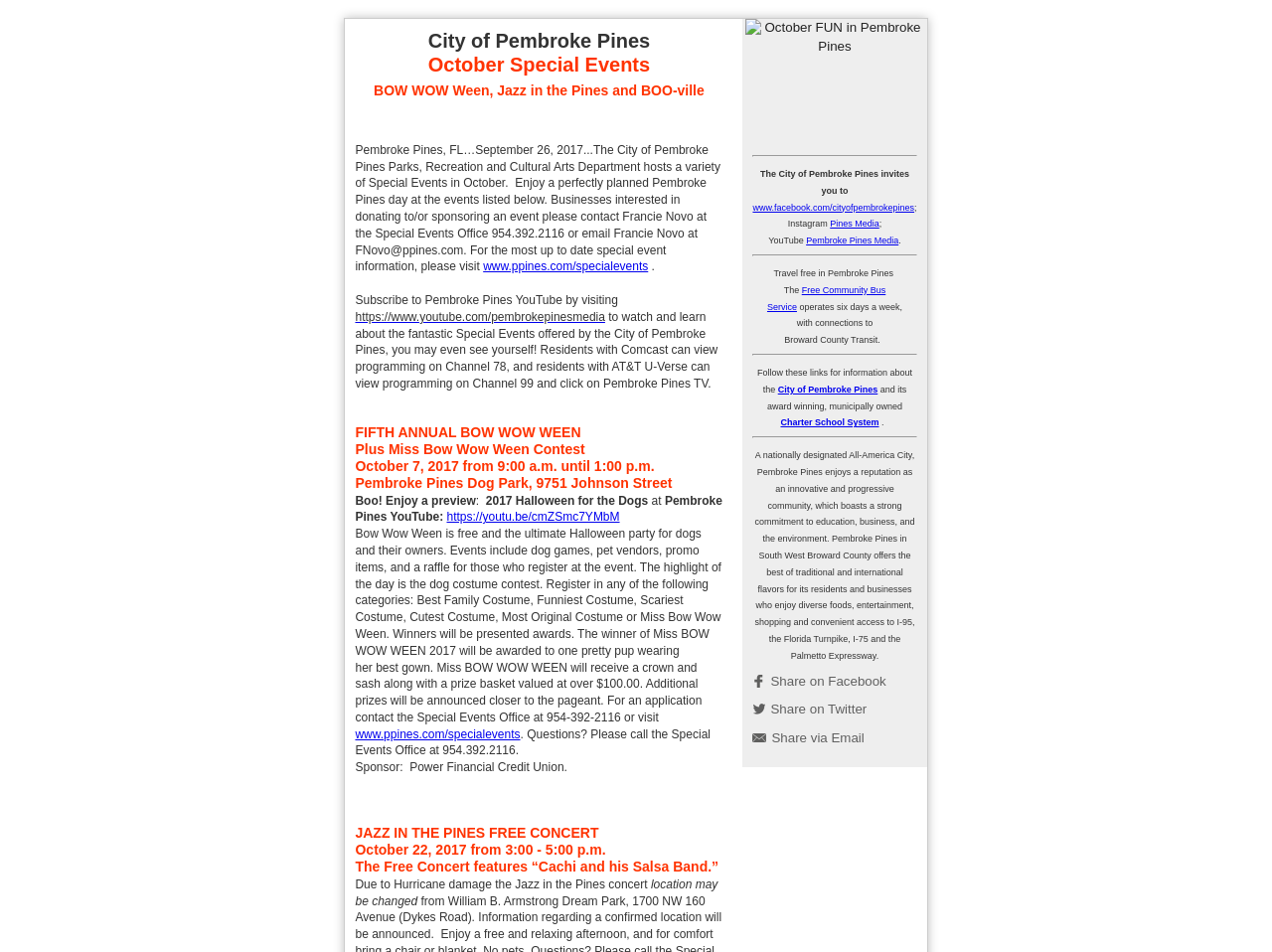Please locate the bounding box coordinates of the region I need to click to follow this instruction: "Visit the website for more special event information".

[0.38, 0.273, 0.51, 0.287]